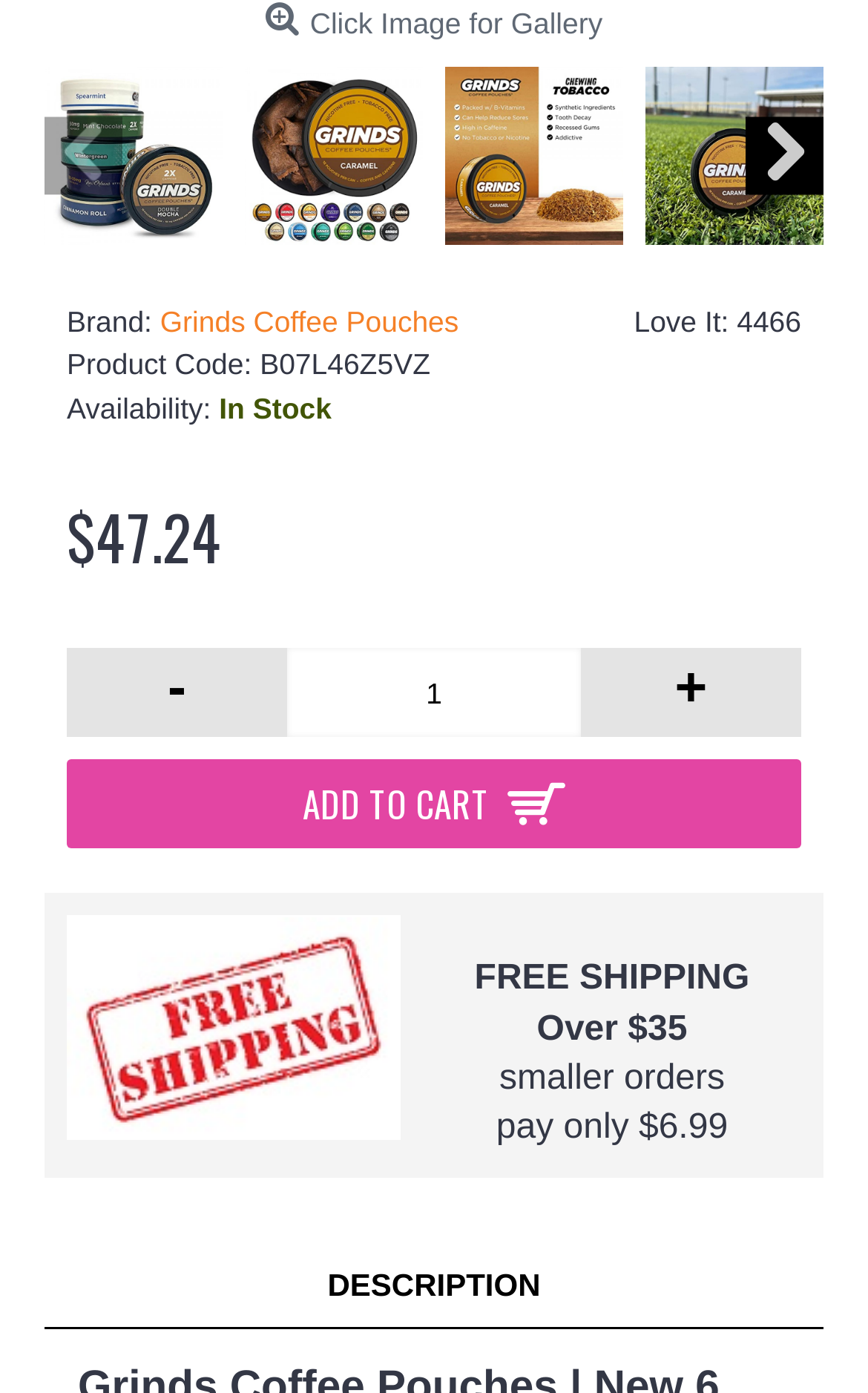Identify the bounding box coordinates for the region to click in order to carry out this instruction: "Add to cart". Provide the coordinates using four float numbers between 0 and 1, formatted as [left, top, right, bottom].

[0.077, 0.545, 0.923, 0.609]